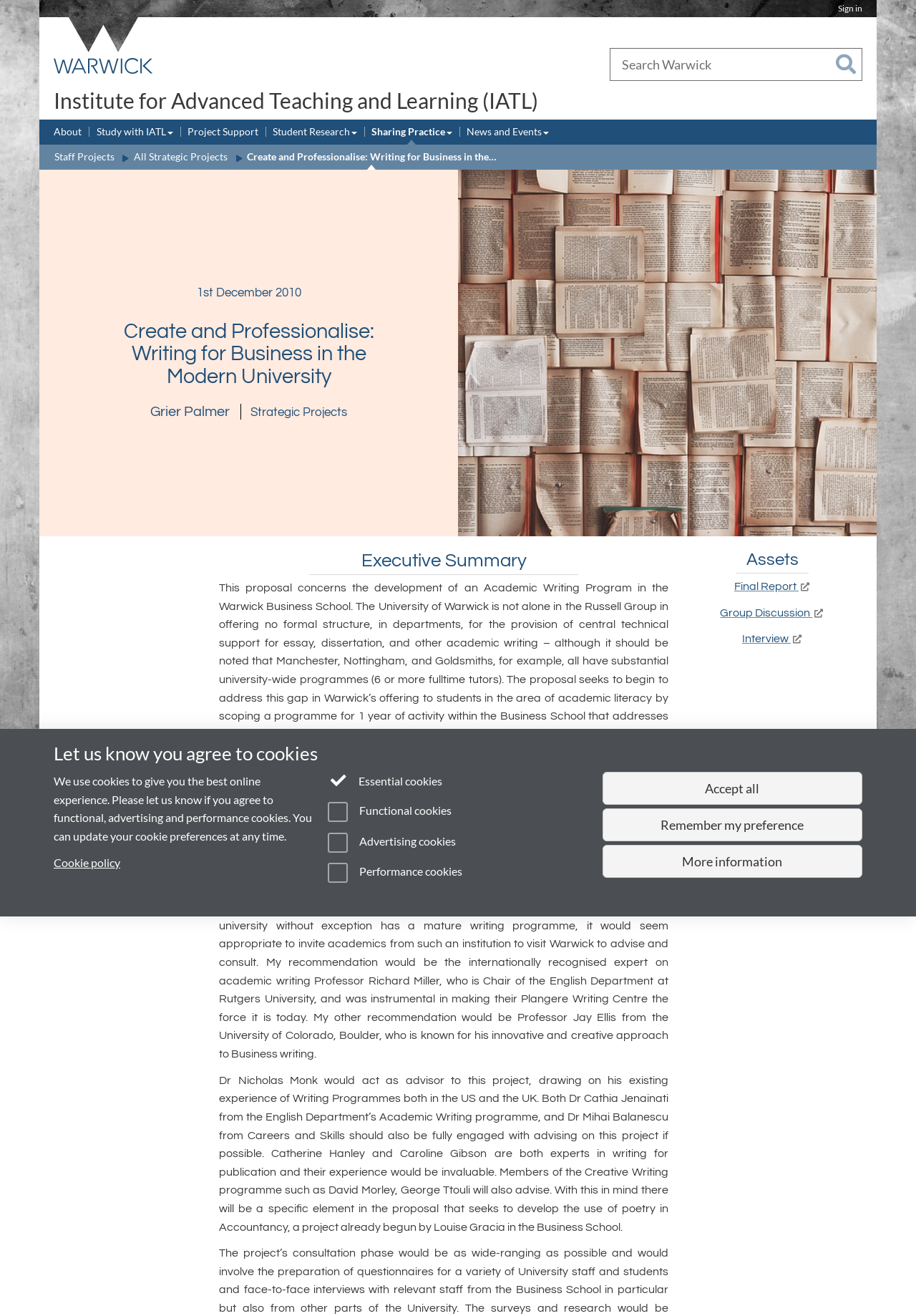Find the bounding box coordinates for the HTML element specified by: "title="University of Warwick homepage"".

[0.051, 0.013, 0.176, 0.057]